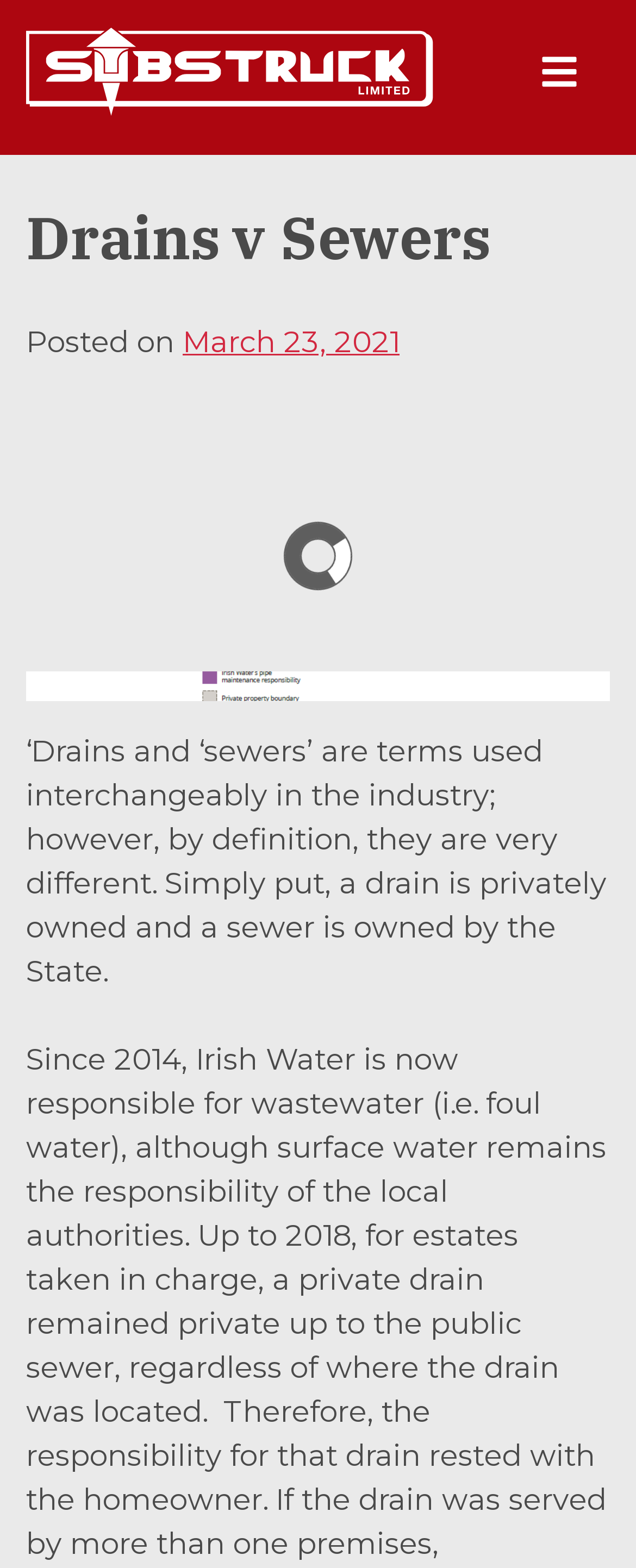Your task is to extract the text of the main heading from the webpage.

Drains v Sewers